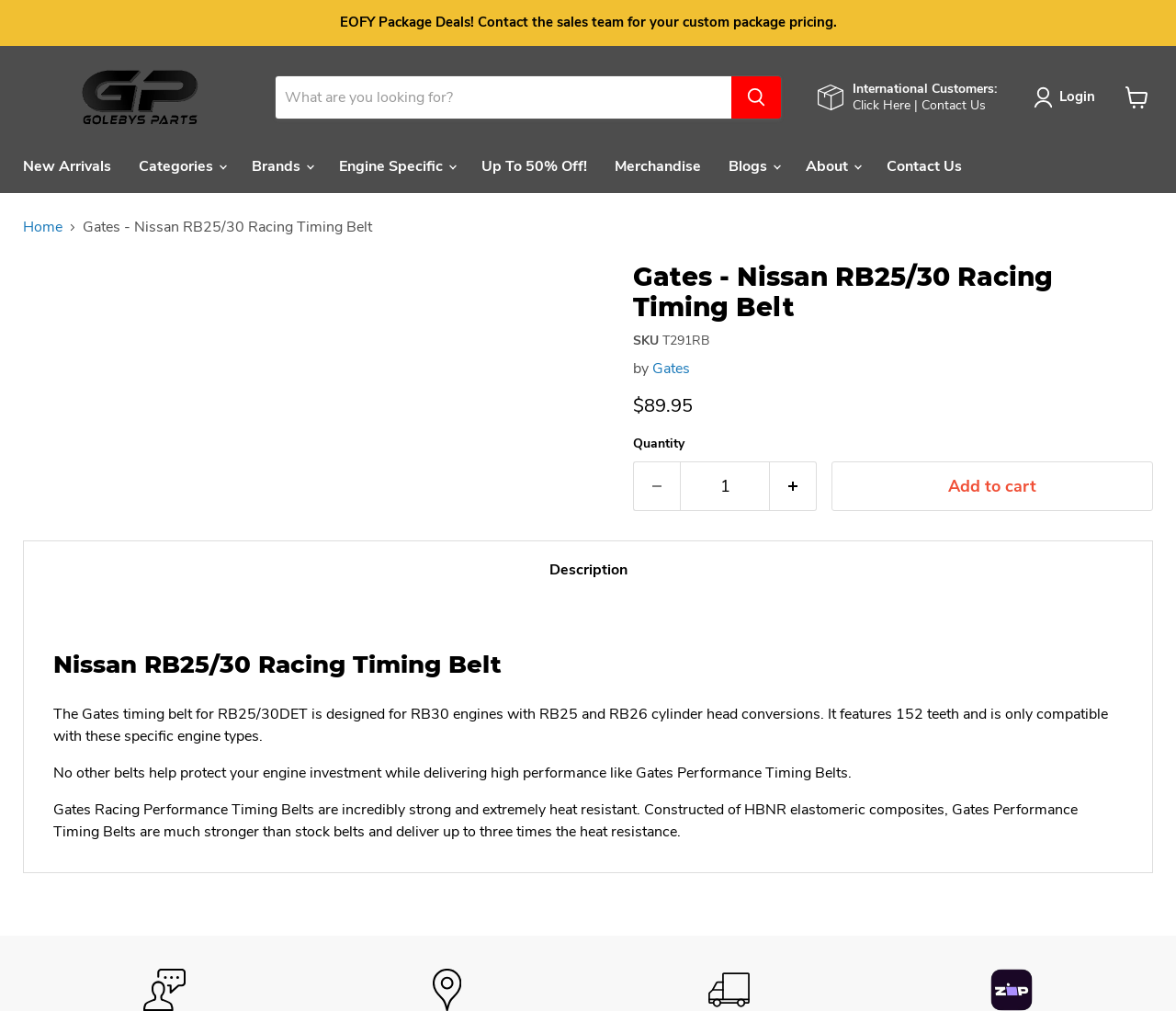Describe the webpage meticulously, covering all significant aspects.

This webpage is an e-commerce page selling a specific product, the Gates Nissan RB25/30 Racing Timing Belt. At the top, there is a navigation menu with links to "New Arrivals", "Brands", "Engine Specific", and other categories. Below the navigation menu, there is a search bar with a "Search" button. 

On the left side, there is a breadcrumbs navigation showing the path from the "Home" page to the current product page. 

The main content of the page is an article about the product, featuring a thumbnail image of the product on the left and a heading with the product name. Below the heading, there is a section with the product's SKU, manufacturer, and price. 

The product description is a long paragraph explaining the features and benefits of the Gates timing belt, including its compatibility with specific engine types and its strength and heat resistance. 

On the right side of the product description, there is a section to select the quantity of the product, with "Decrease quantity by 1" and "Increase quantity by 1" buttons, and an "Add to cart" button below. 

At the bottom of the page, there is an image of the Zip Money logo, indicating that the website offers 12 months interest-free payment through Zip Money.